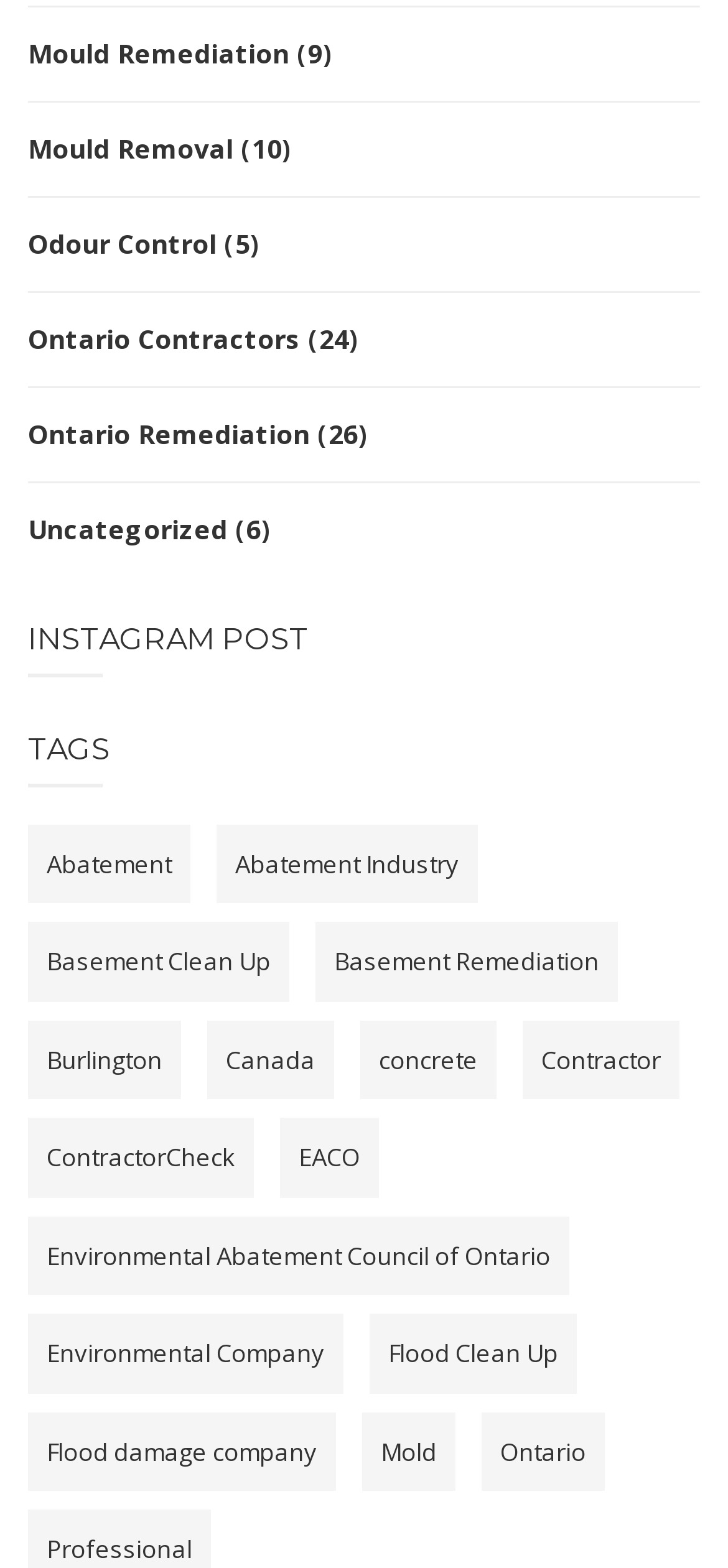Refer to the image and offer a detailed explanation in response to the question: What is the category with the most items?

I looked at the link elements with item counts and found that 'Ontario' has 31 items, which is the highest count.